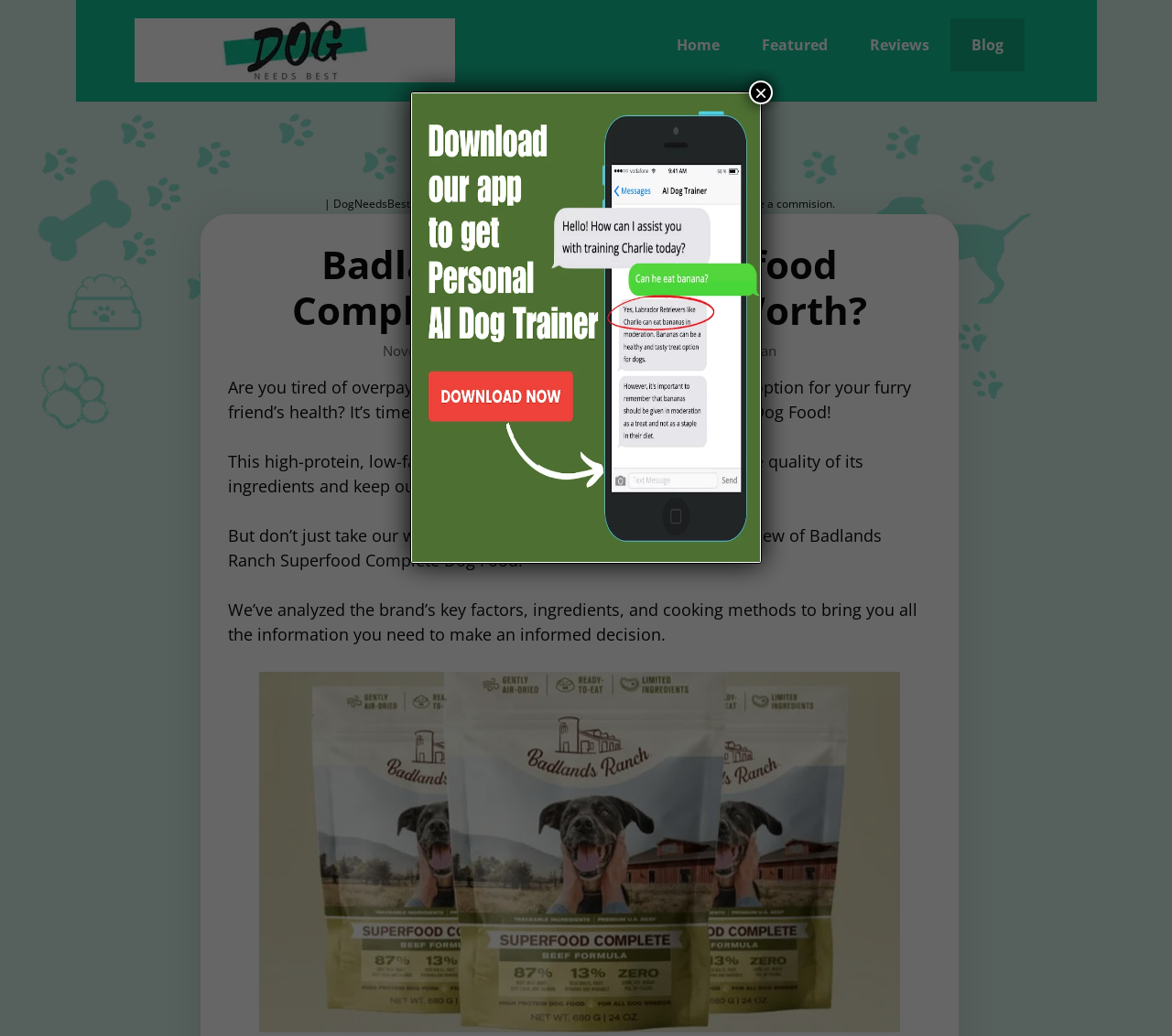Refer to the image and offer a detailed explanation in response to the question: What is the name of the website?

I determined the name of the website by looking at the top-left corner of the webpage, where I found a link with the text 'DogNeedsBest'.